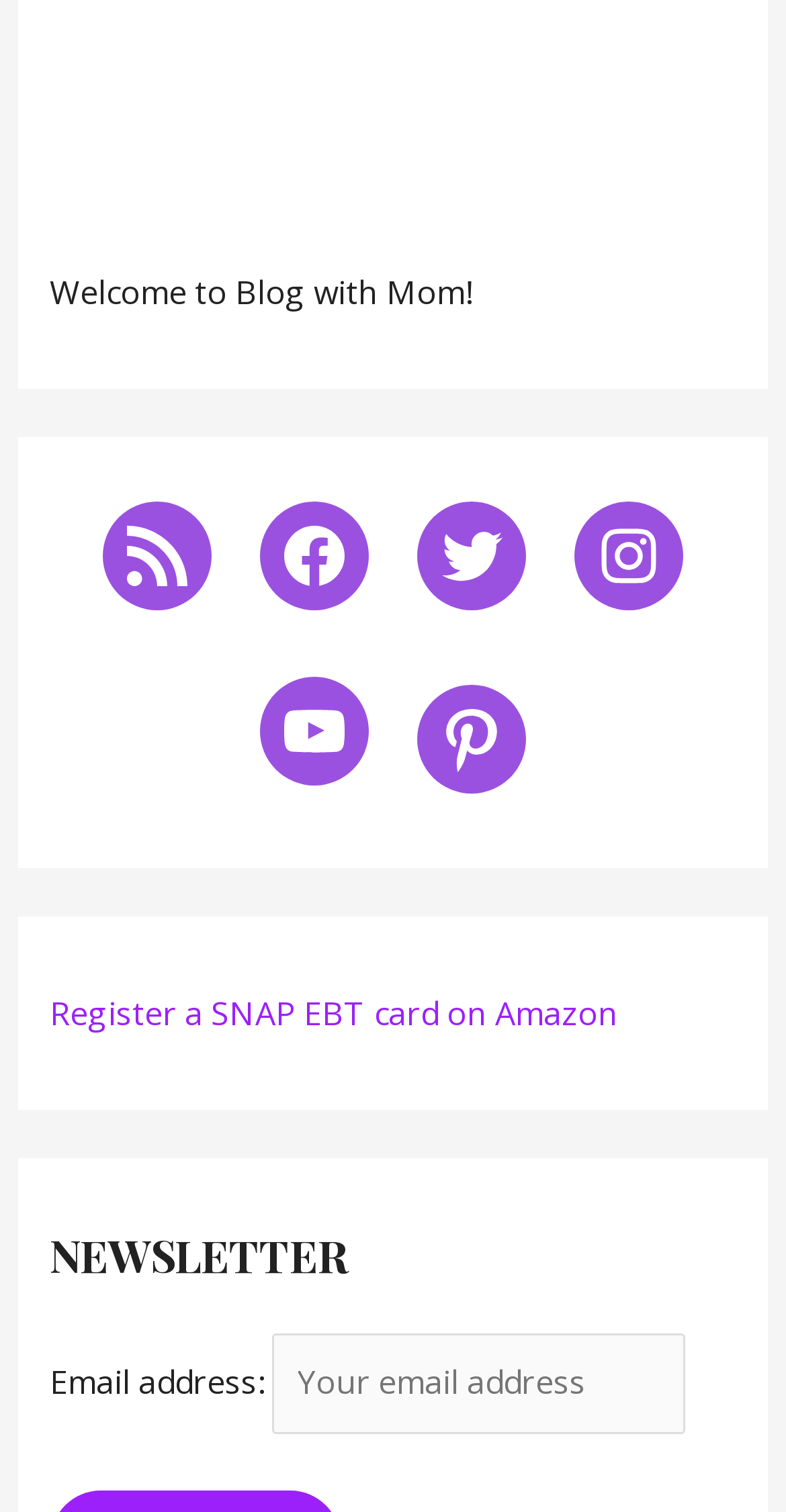Use a single word or phrase to respond to the question:
What is the name of the blog?

Blog with Mom